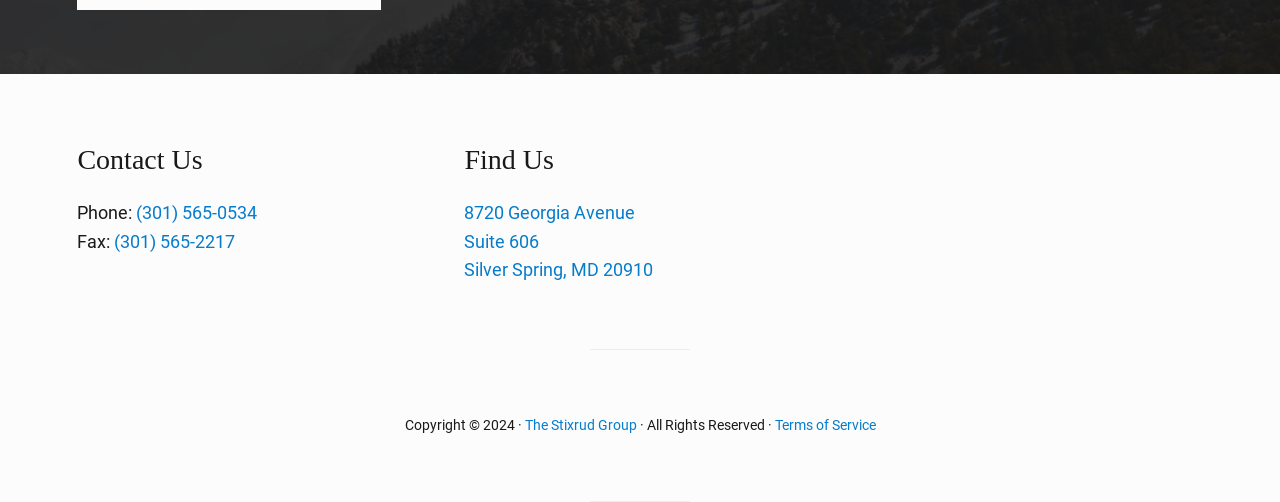Analyze the image and provide a detailed answer to the question: What is the phone number to contact?

The phone number to contact can be found in the 'Contact Us' section, where it is listed as '(301) 565-0534' next to the label 'Phone:'.